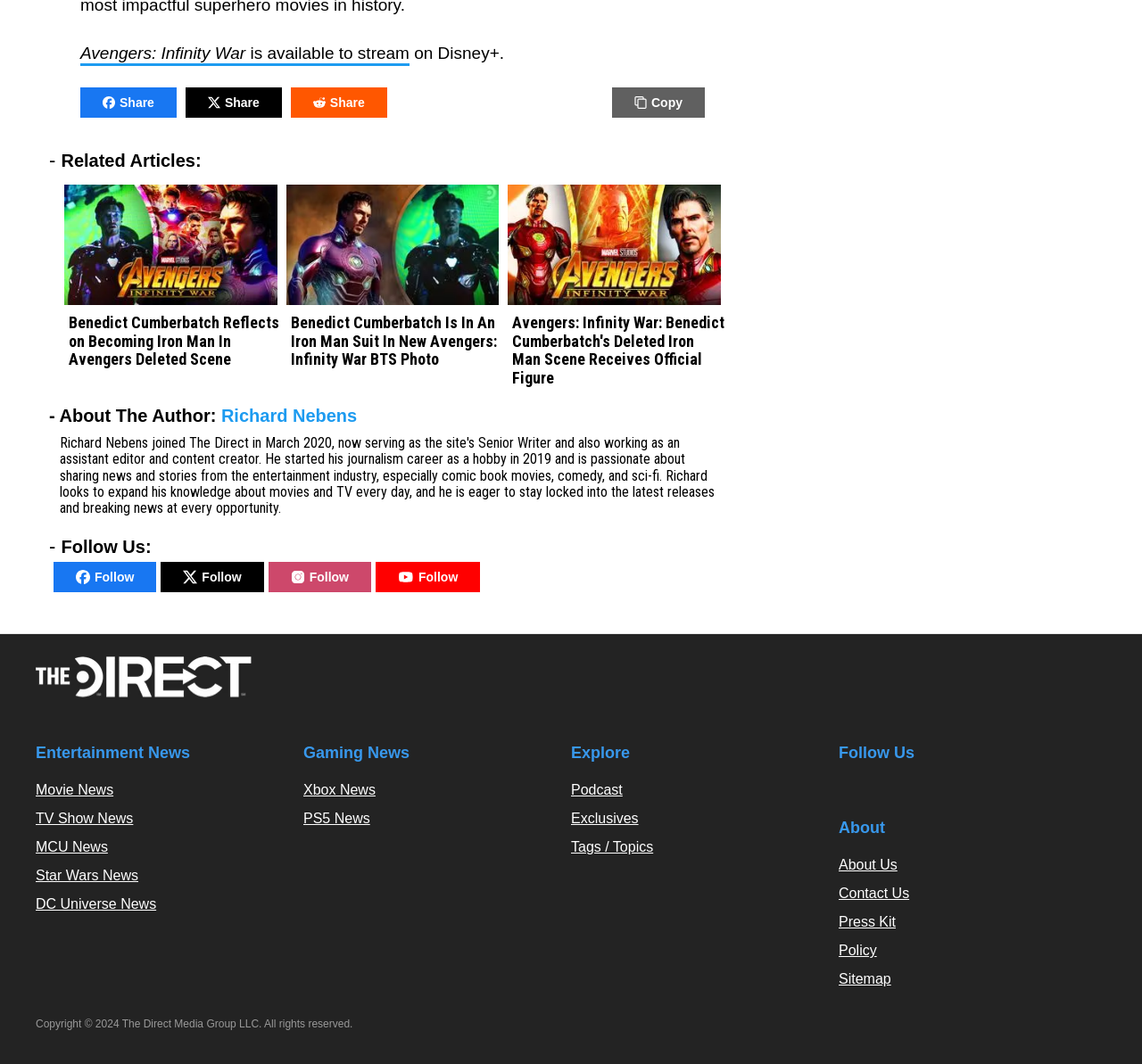Given the webpage screenshot, identify the bounding box of the UI element that matches this description: "Home".

None